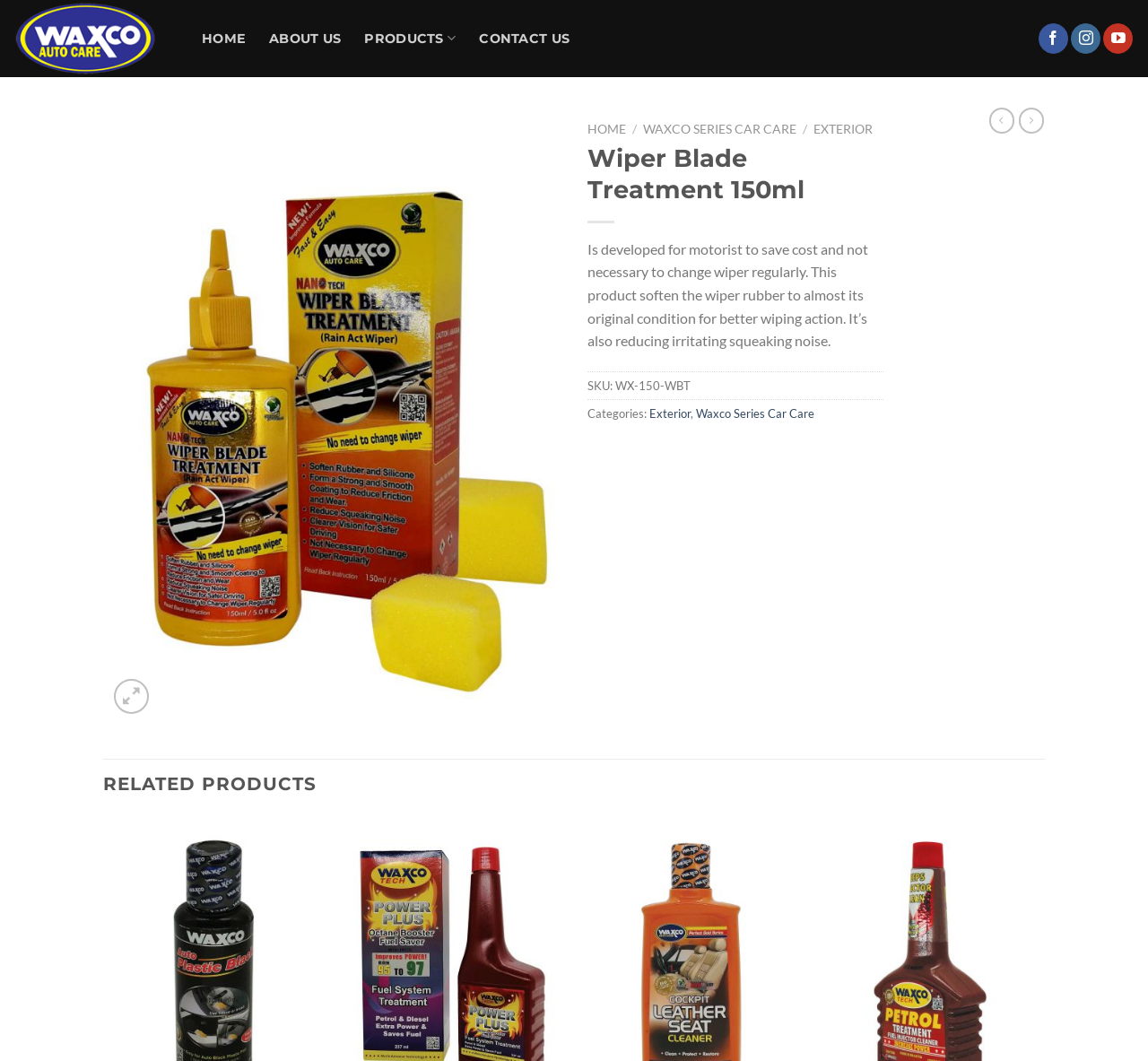Using the details in the image, give a detailed response to the question below:
What is the product name?

I found the product name by looking at the heading element with the text 'Wiper Blade Treatment 150ml' which is located at the top of the webpage.